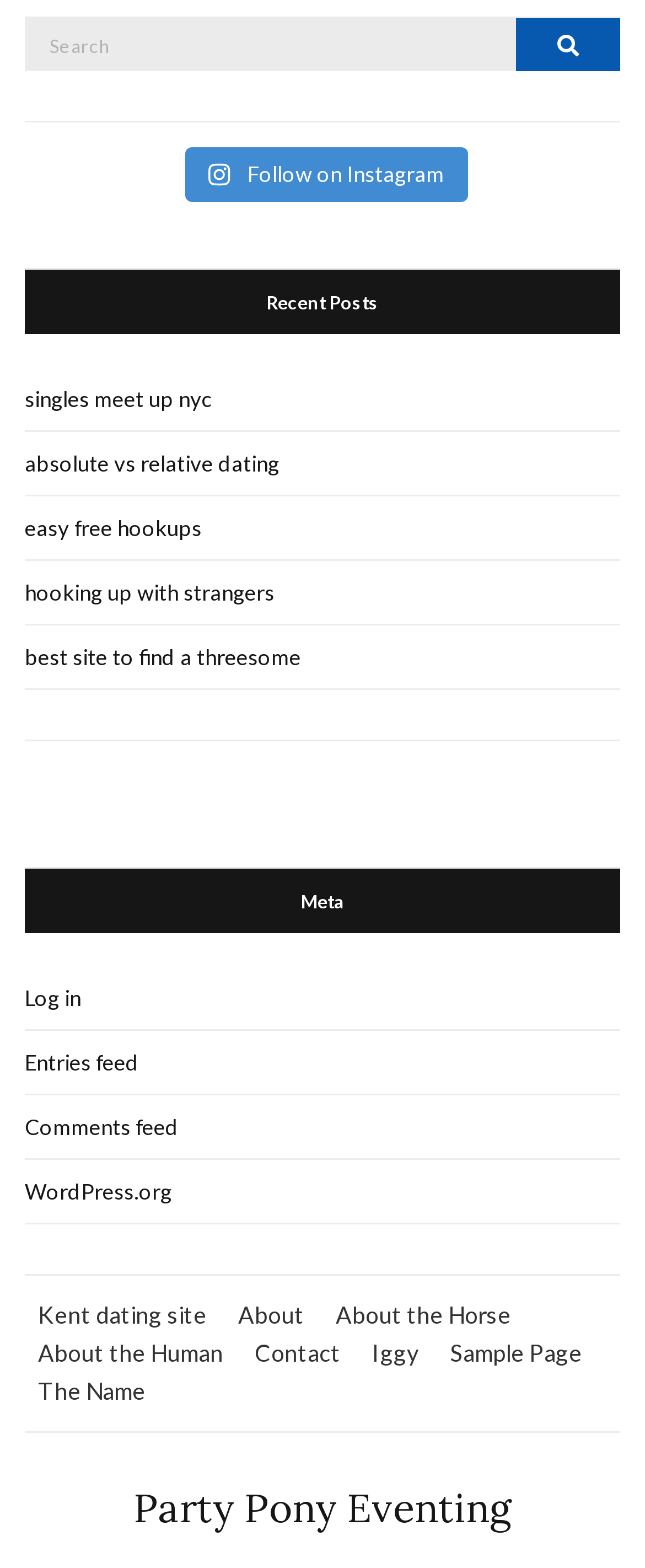What is the purpose of the 'Log in' link?
Craft a detailed and extensive response to the question.

The 'Log in' link is located under the 'Meta' heading, and it suggests that users can log in to the website using this link. This implies that the website has user accounts and requires login credentials to access certain features or content.